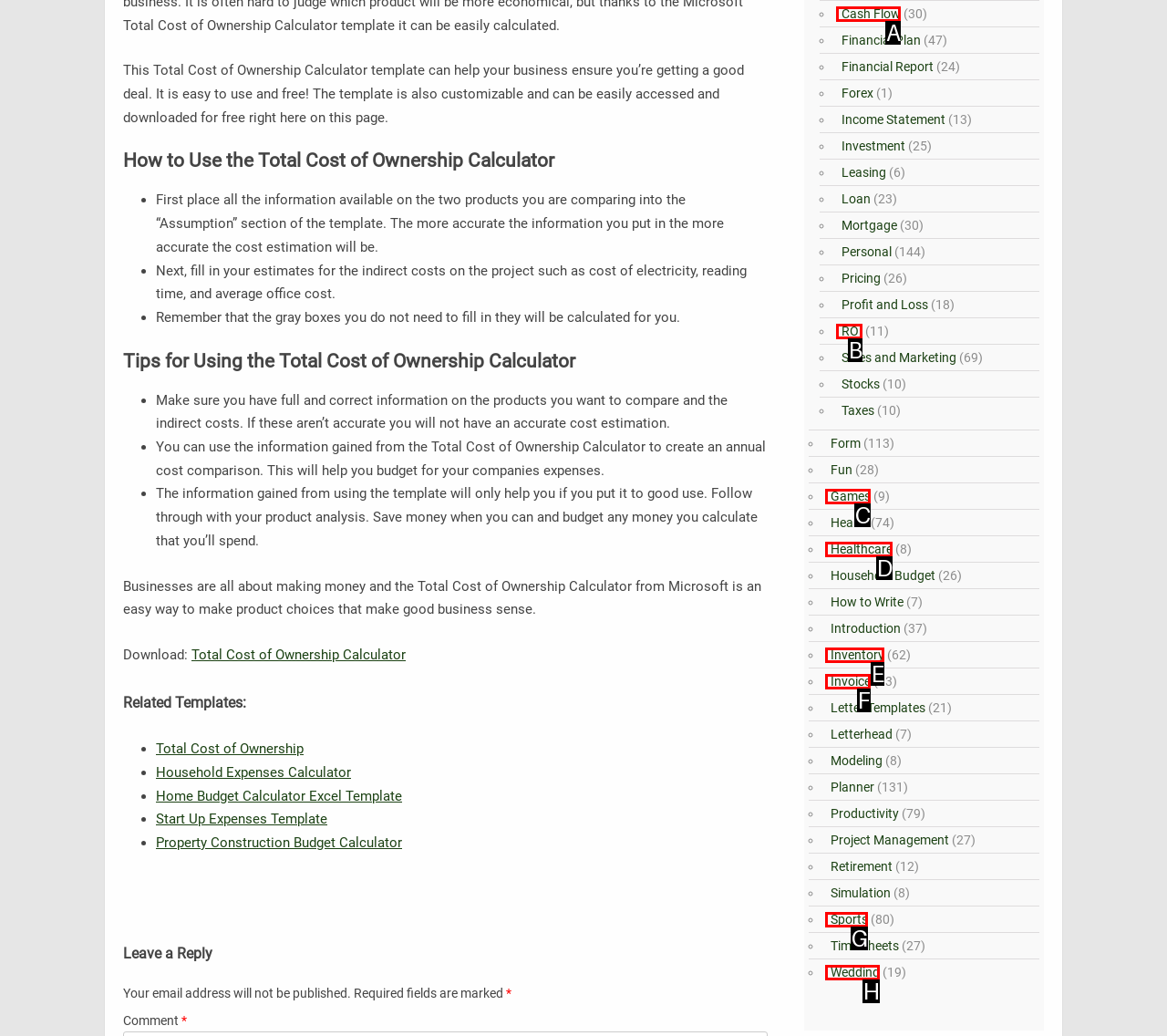Identify the HTML element that corresponds to the description: Cash Flow
Provide the letter of the matching option from the given choices directly.

A